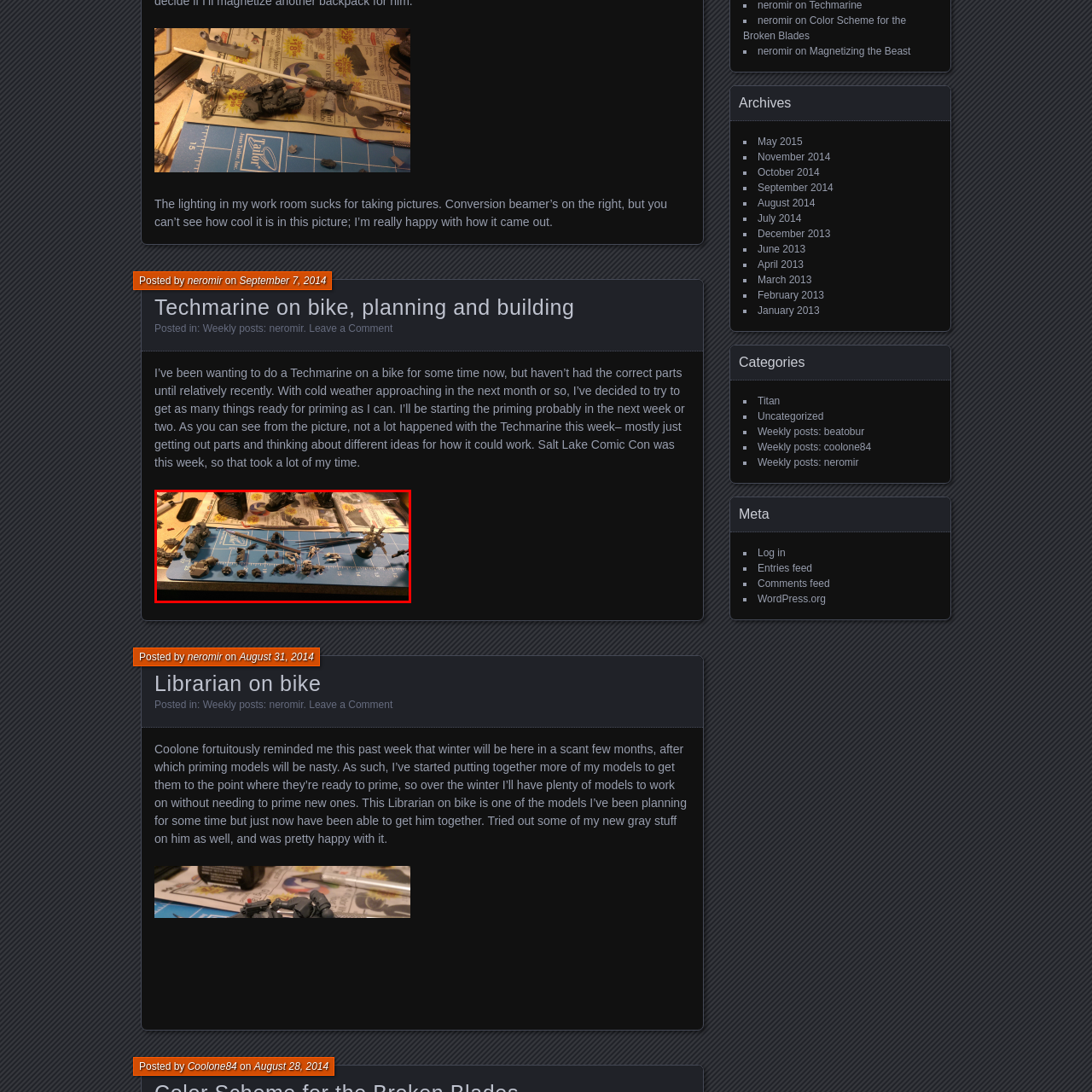Describe in detail what is happening in the image highlighted by the red border.

The image features a cluttered workbench filled with various miniature parts, tools, and materials, showcasing a model-building setup. Spread across a blue cutting mat, the components include mechanical parts, a figure, and assorted tools such as a brush and tweezers. The background suggests a creative workspace, with printed newspaper possibly serving as a protective layer under the miniature parts. This scene reflects the intricate process of constructing detailed models, emphasizing the artist's craftsmanship and the diverse collection of parts ready for assembly. The lighting appears to be dim, contributing to a focused atmosphere suitable for meticulous work.